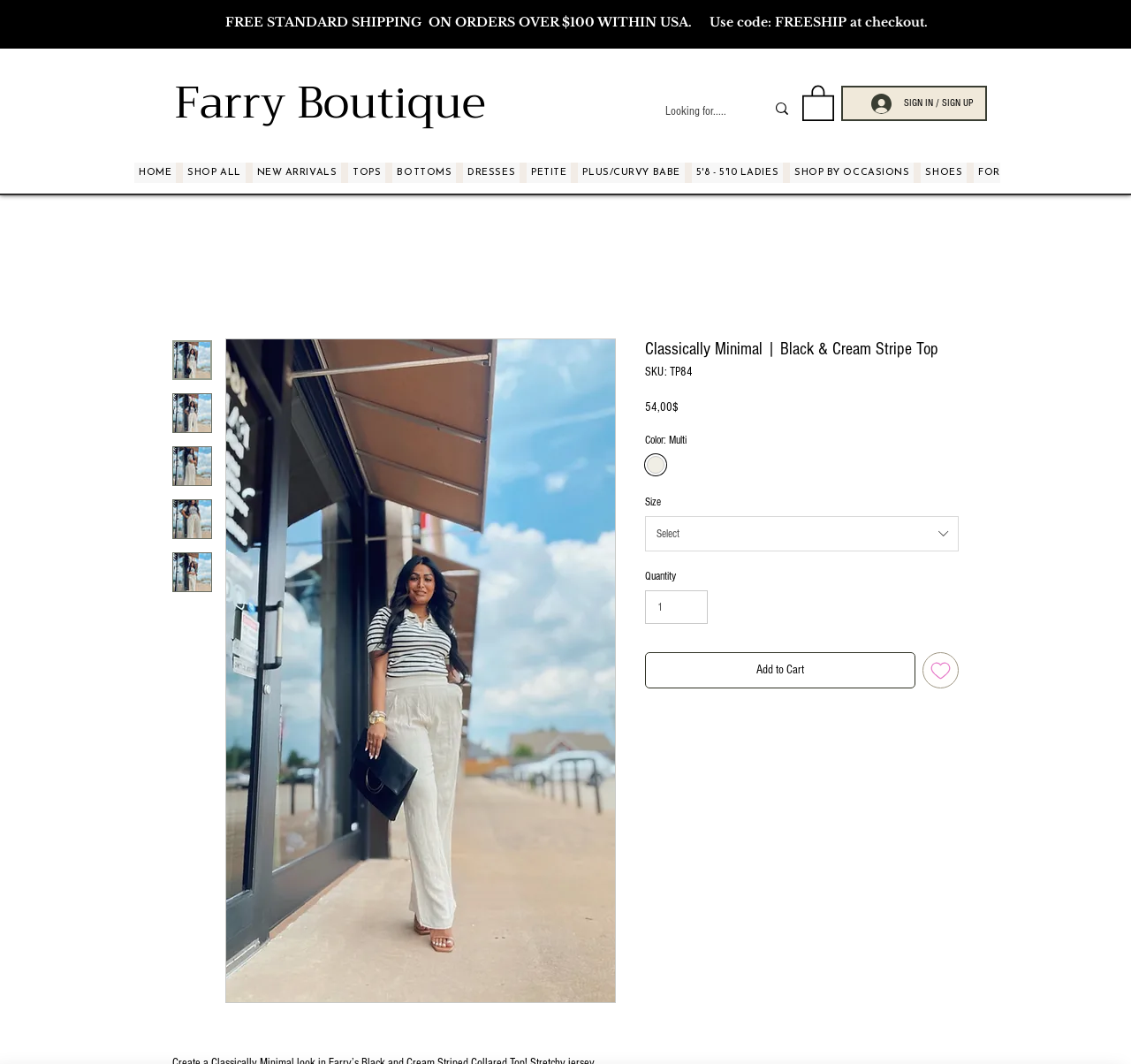How do I add the Classically Minimal top to my cart?
Look at the image and respond with a one-word or short-phrase answer.

Click the 'Add to Cart' button